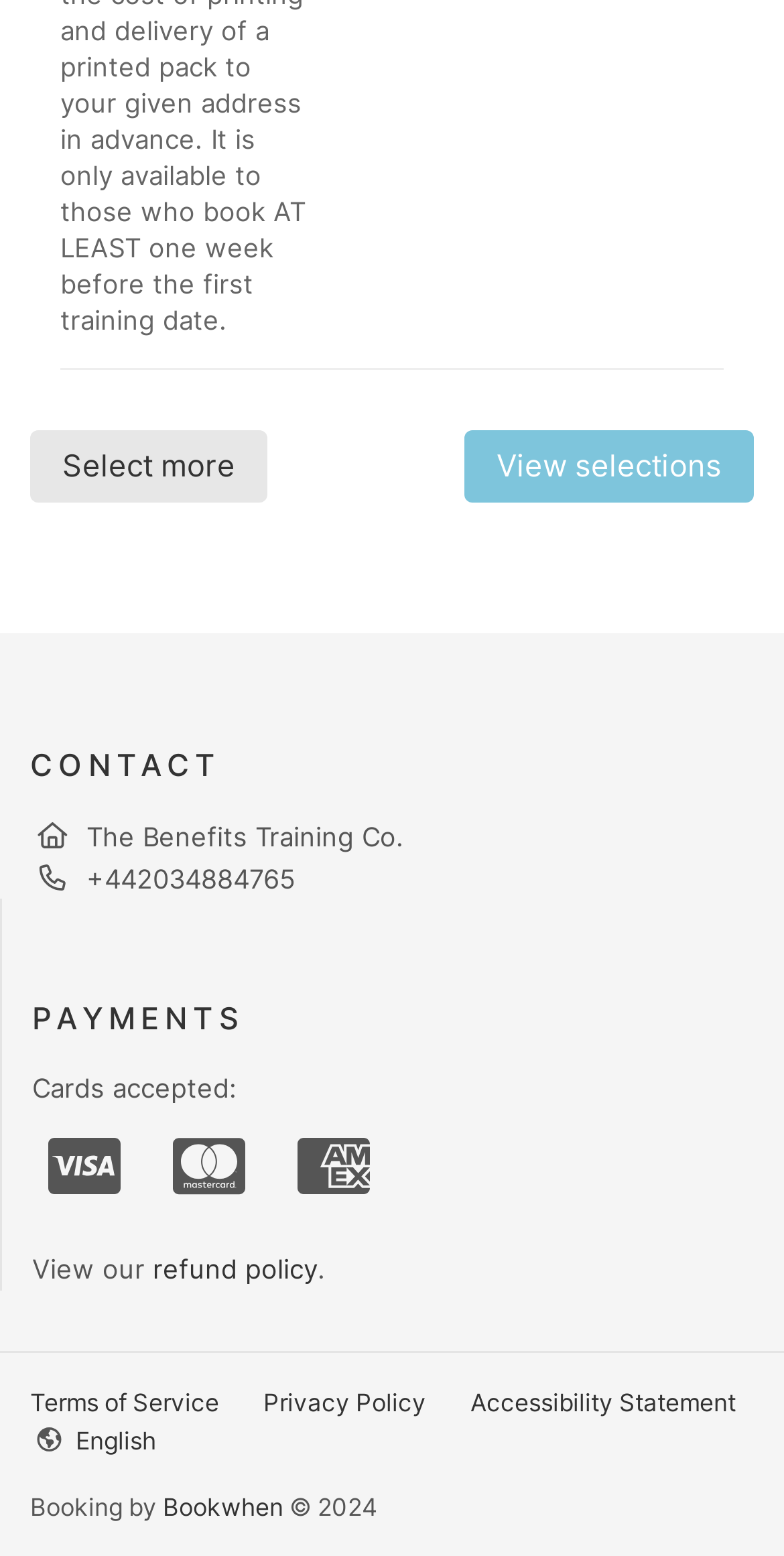Locate the bounding box coordinates of the item that should be clicked to fulfill the instruction: "View refund policy".

[0.195, 0.805, 0.405, 0.825]